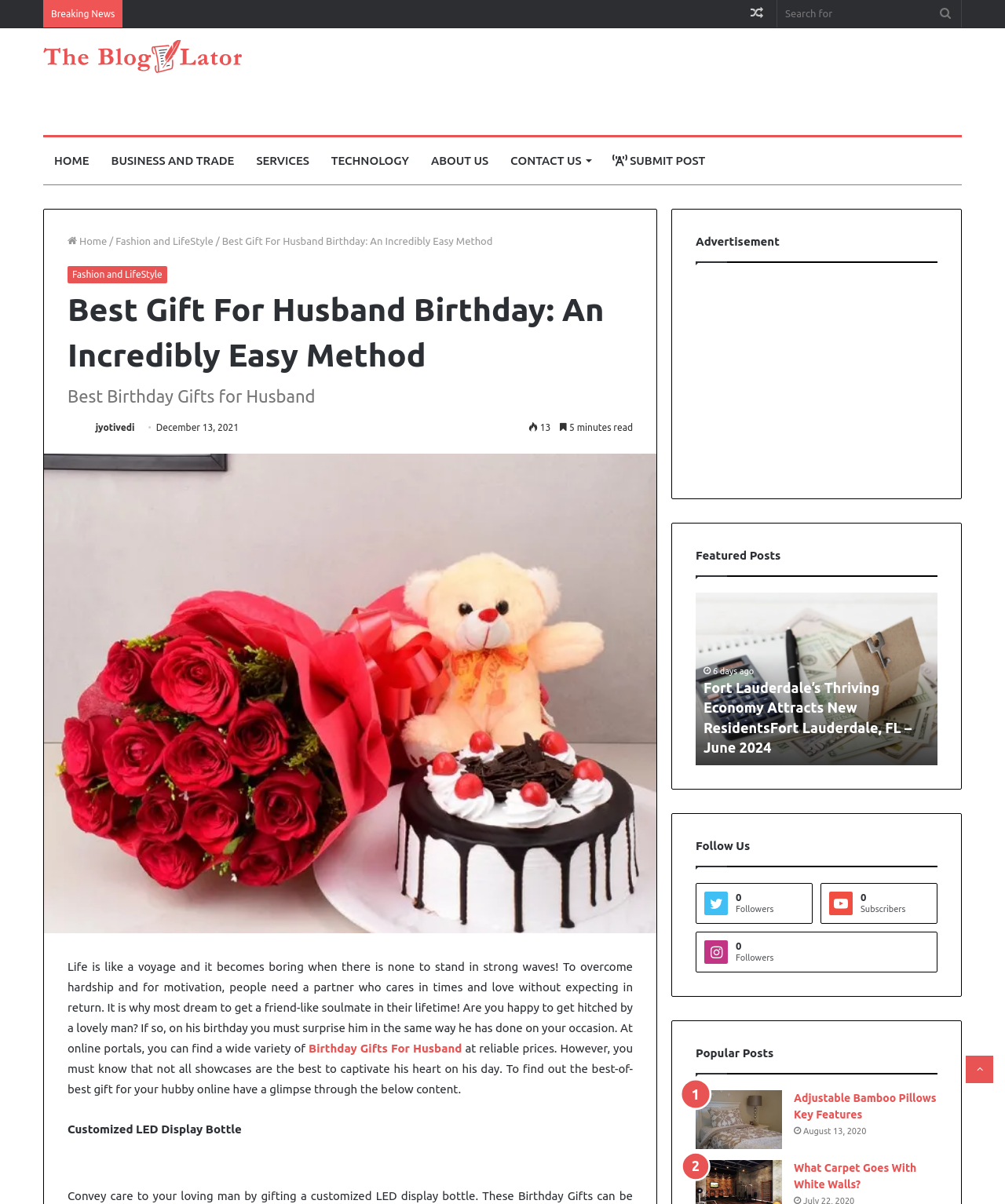Please determine the bounding box coordinates of the element's region to click in order to carry out the following instruction: "View the popular post about adjustable bamboo pillows". The coordinates should be four float numbers between 0 and 1, i.e., [left, top, right, bottom].

[0.692, 0.905, 0.778, 0.954]